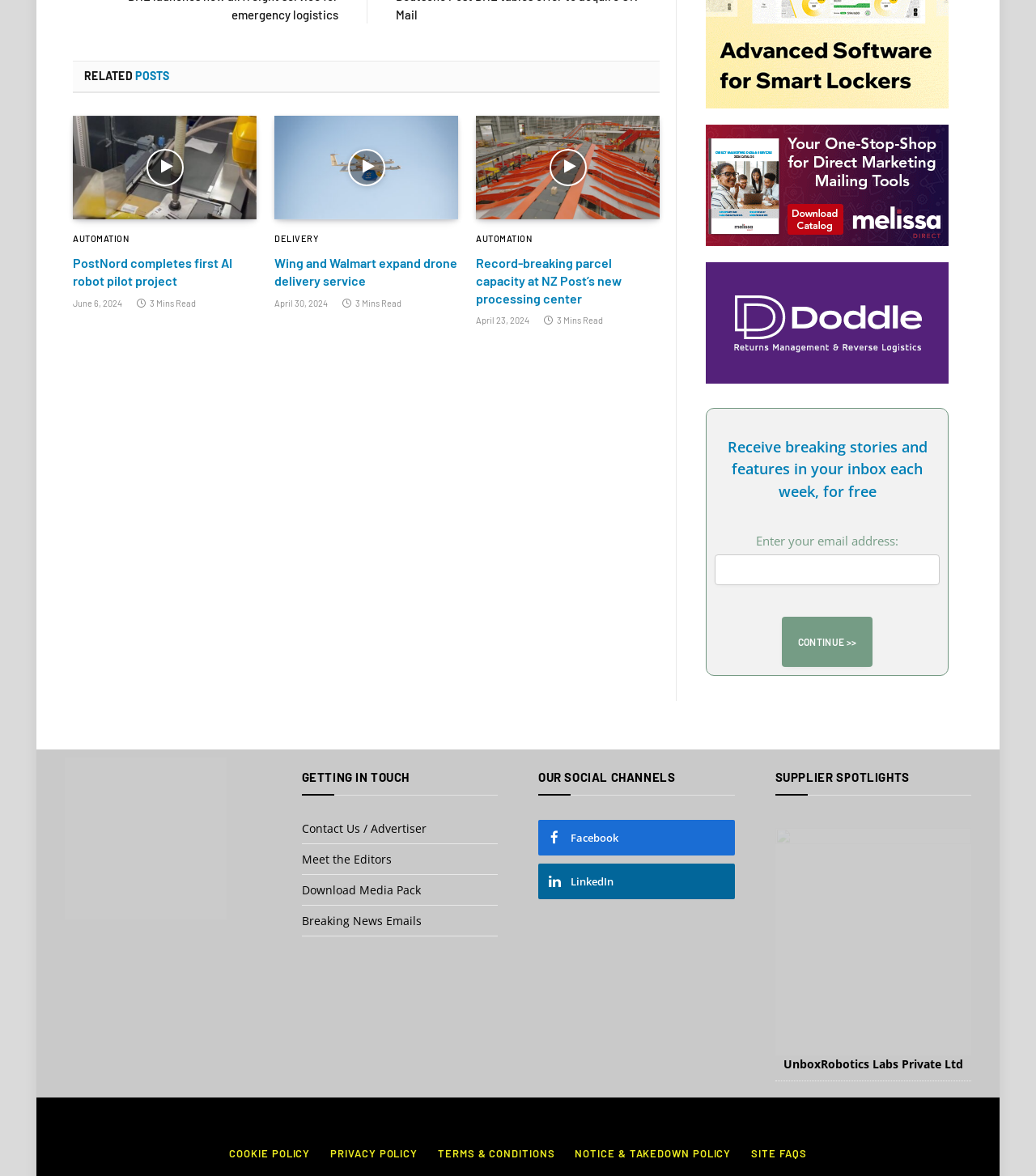Extract the bounding box coordinates for the UI element described as: "value="Continue >>"".

[0.754, 0.524, 0.843, 0.567]